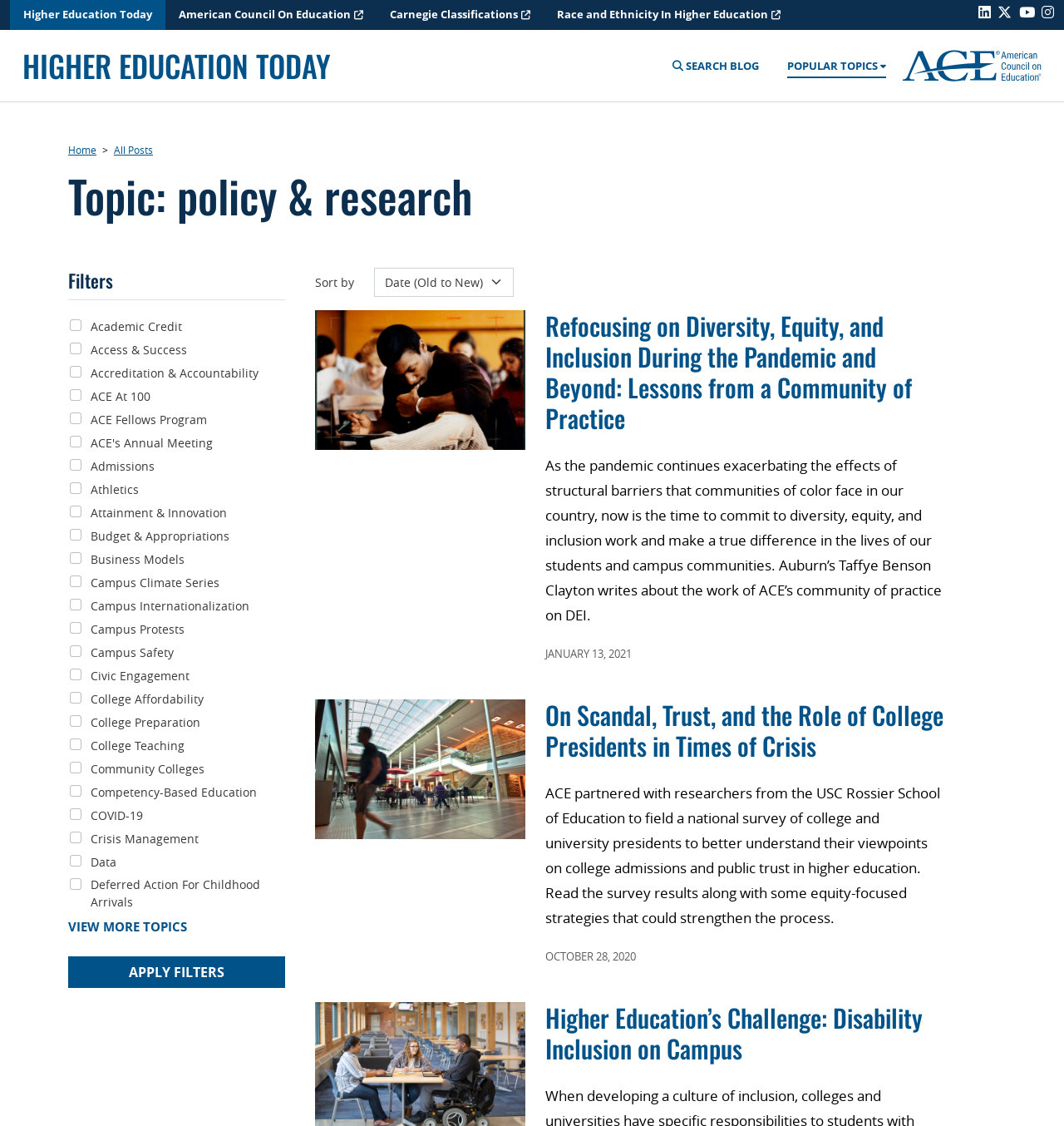Point out the bounding box coordinates of the section to click in order to follow this instruction: "View more topics".

[0.064, 0.815, 0.268, 0.831]